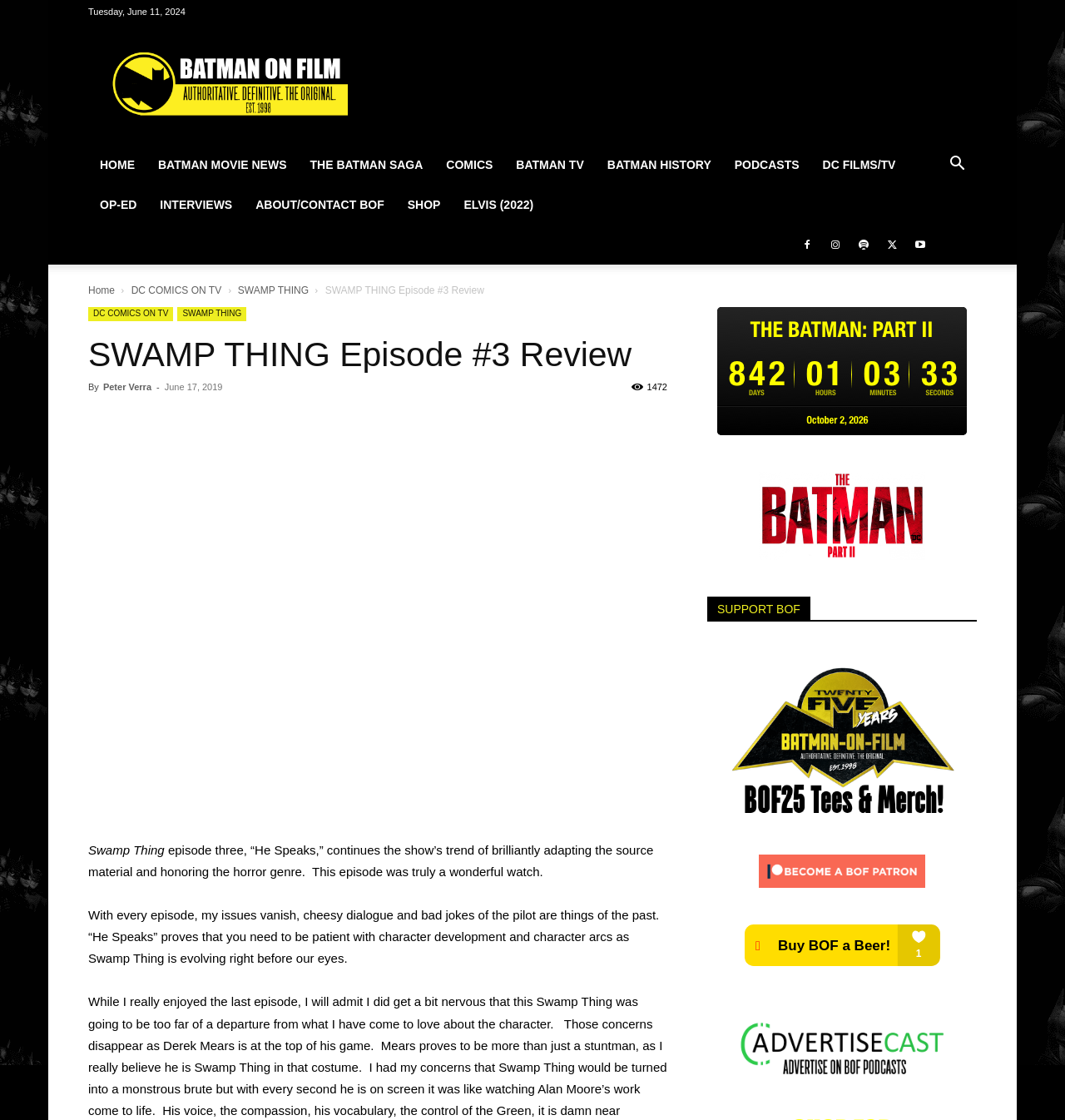Extract the bounding box coordinates for the HTML element that matches this description: "BATMAN MOVIE NEWS". The coordinates should be four float numbers between 0 and 1, i.e., [left, top, right, bottom].

[0.138, 0.129, 0.28, 0.165]